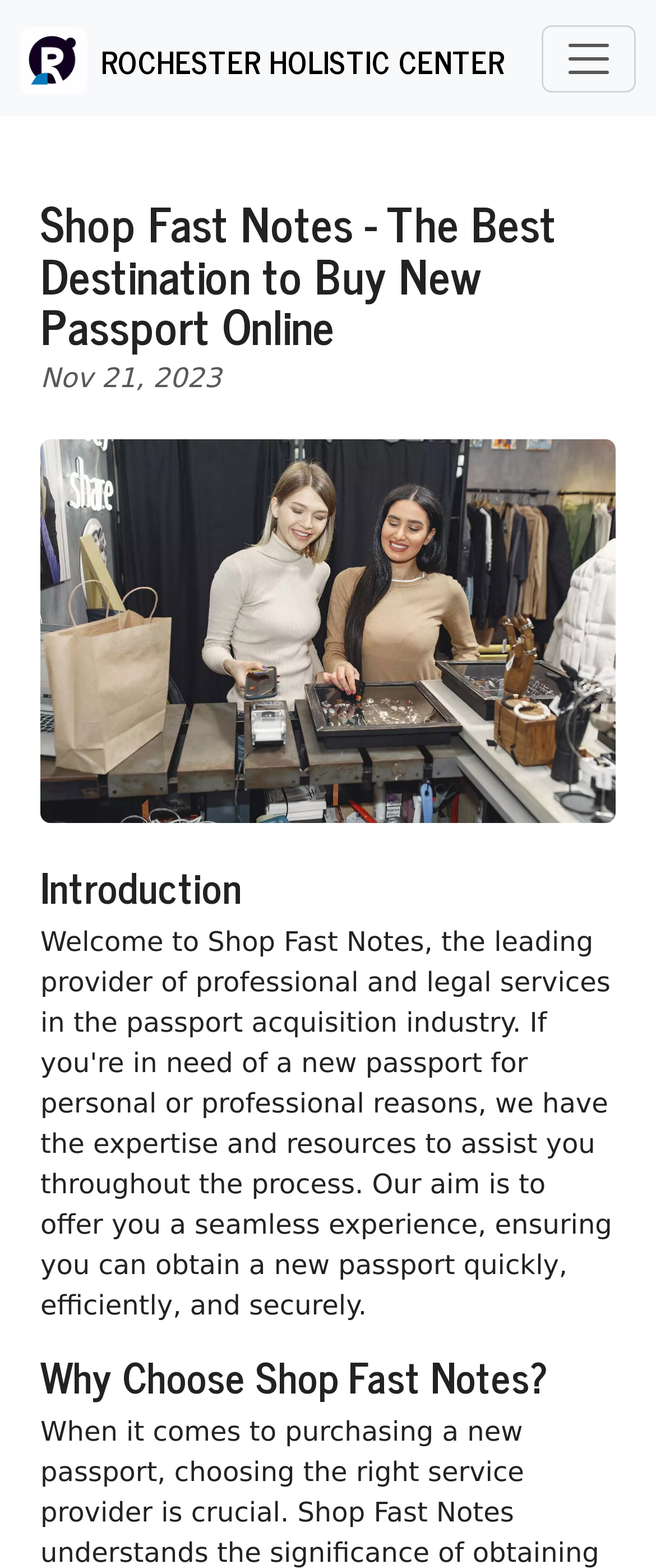What is the logo of the website?
Refer to the screenshot and respond with a concise word or phrase.

ROCHESTER HOLISTIC CENTER